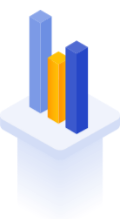What is the color of the tallest bar?
Based on the image, answer the question in a detailed manner.

The tallest bar on the right is blue in color, which suggests a positive trend in the graph.